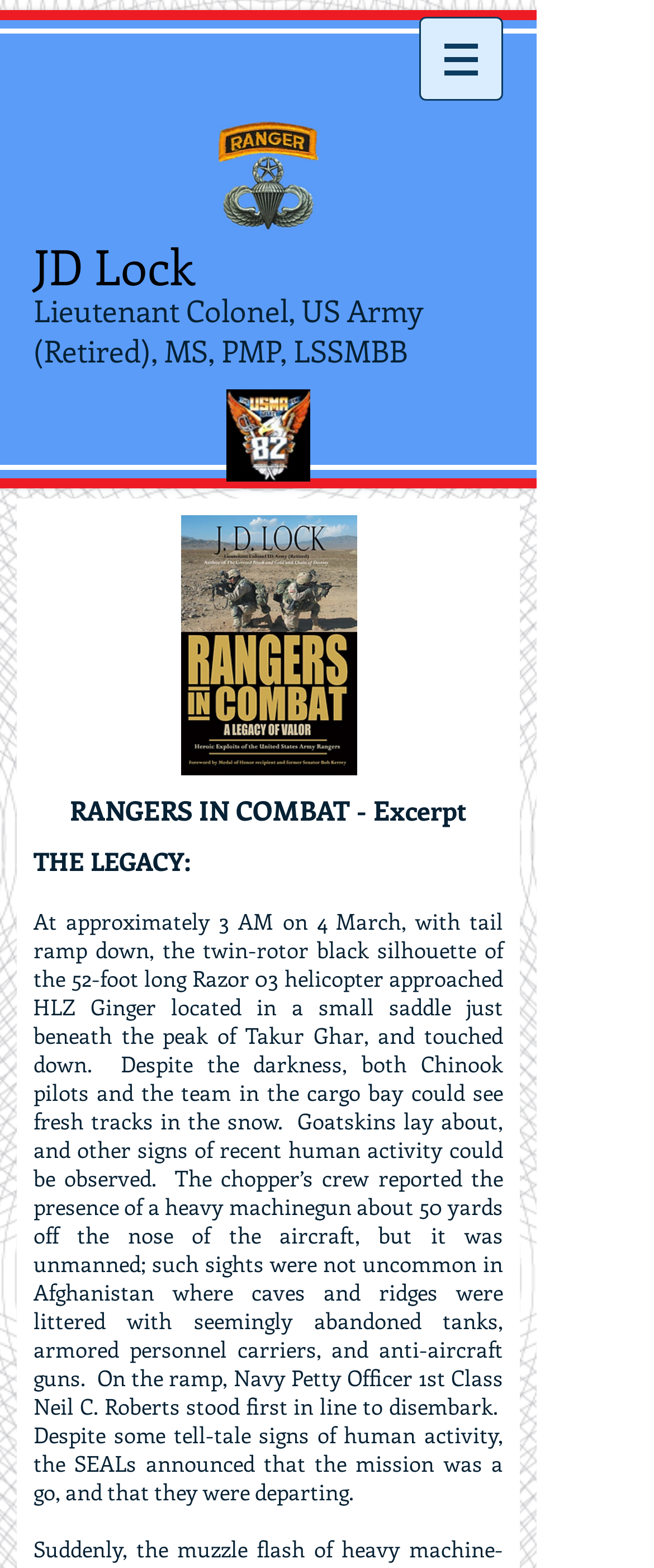Give a detailed overview of the webpage's appearance and contents.

The webpage appears to be a biography or excerpt about Lieutenant Colonel JD Lock, US Army (Retired). At the top, there is a heading with the name "JD Lock" and a subtitle describing his credentials. Below this, there is a generic element with the text "Airborne Ranger" positioned to the right of the heading. 

To the right of the "Airborne Ranger" element, there is another generic element with the text "USMA '82". 

At the top right corner, there is a navigation element labeled "Site" with a button that has a popup menu. The button is accompanied by a small image. 

The main content of the webpage is divided into sections. The first section has a heading "RANGERS IN COMBAT - Excerpt" followed by a subheading "THE LEGACY:". Below this, there is a block of text that describes an event involving a helicopter, Navy Petty Officer 1st Class Neil C. Roberts, and a mission in Afghanistan. The text is quite detailed and provides a vivid description of the scene.